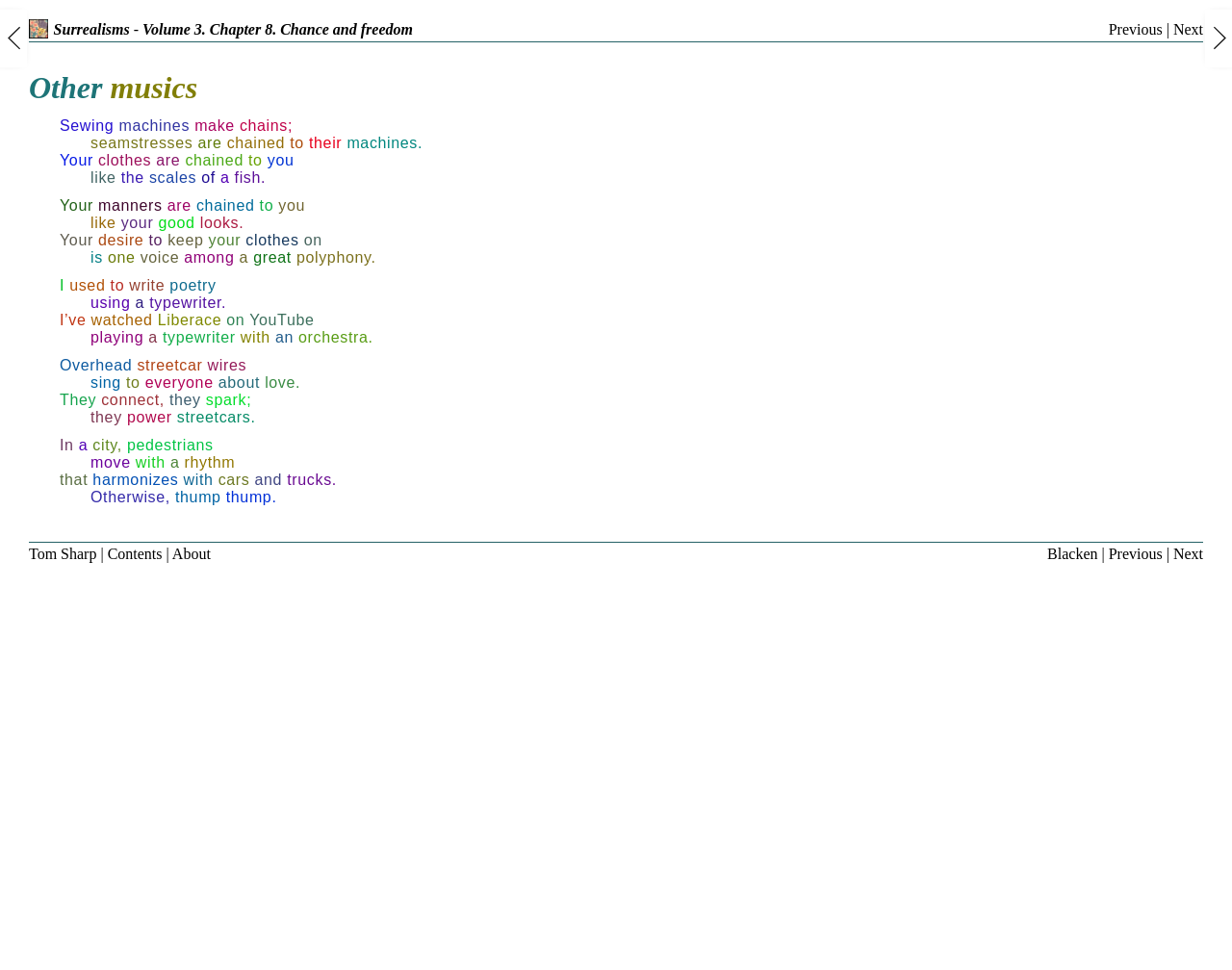What is the theme of the poem?
Your answer should be a single word or phrase derived from the screenshot.

Surrealist